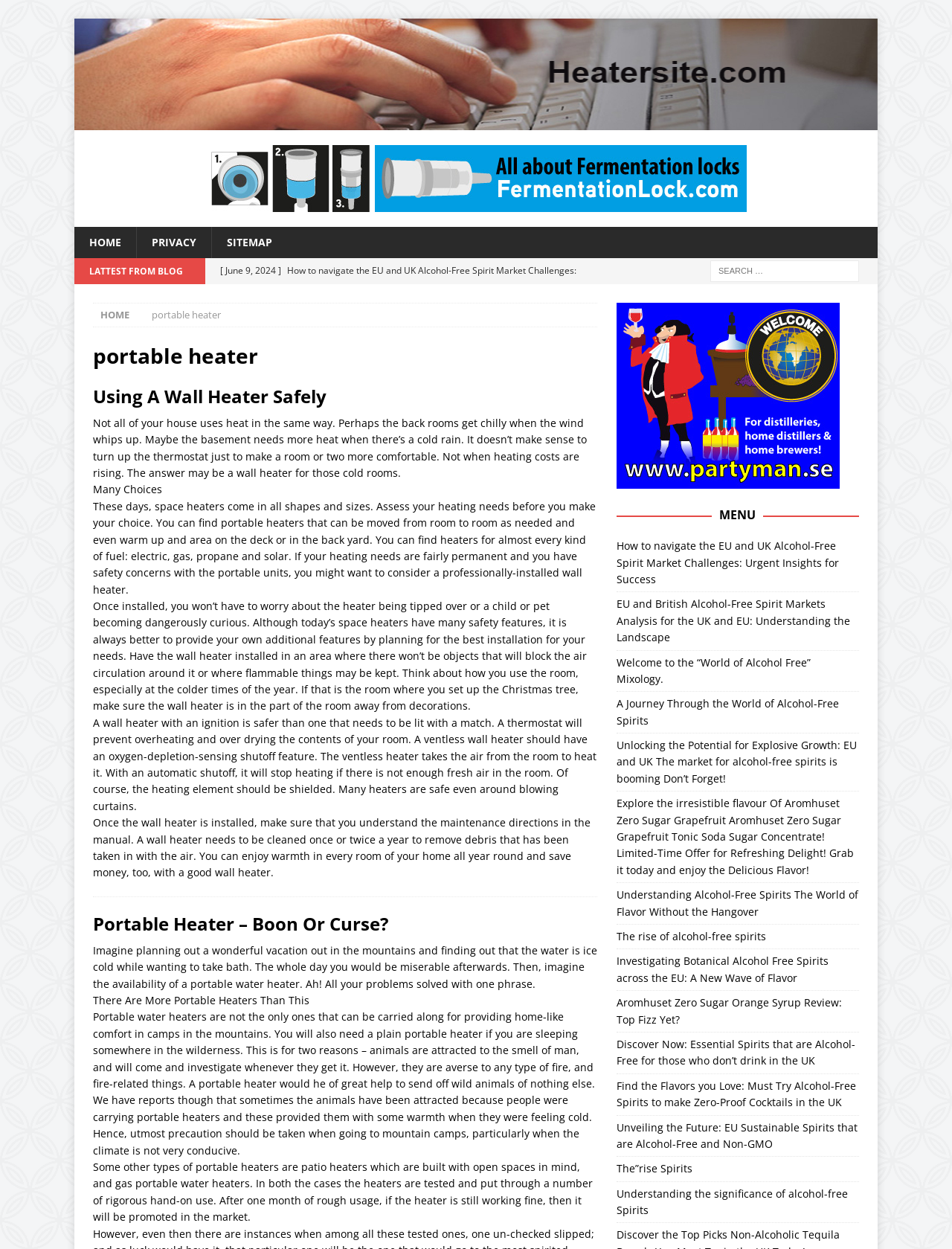Use a single word or phrase to answer this question: 
What is the benefit of using a portable water heater?

Provides home-like comfort in camps